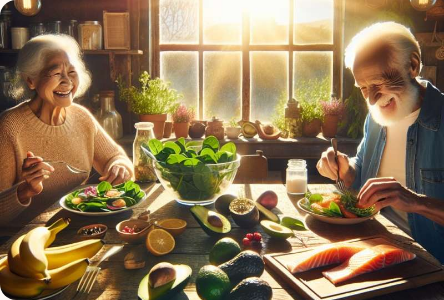Using the information in the image, give a detailed answer to the following question: What is the source of light in the kitchen?

The caption describes the kitchen as 'filled with natural light', and further mentions that 'the sunlight streaming through a large window' enhances the cozy atmosphere. This suggests that the primary source of light in the kitchen is natural sunlight.